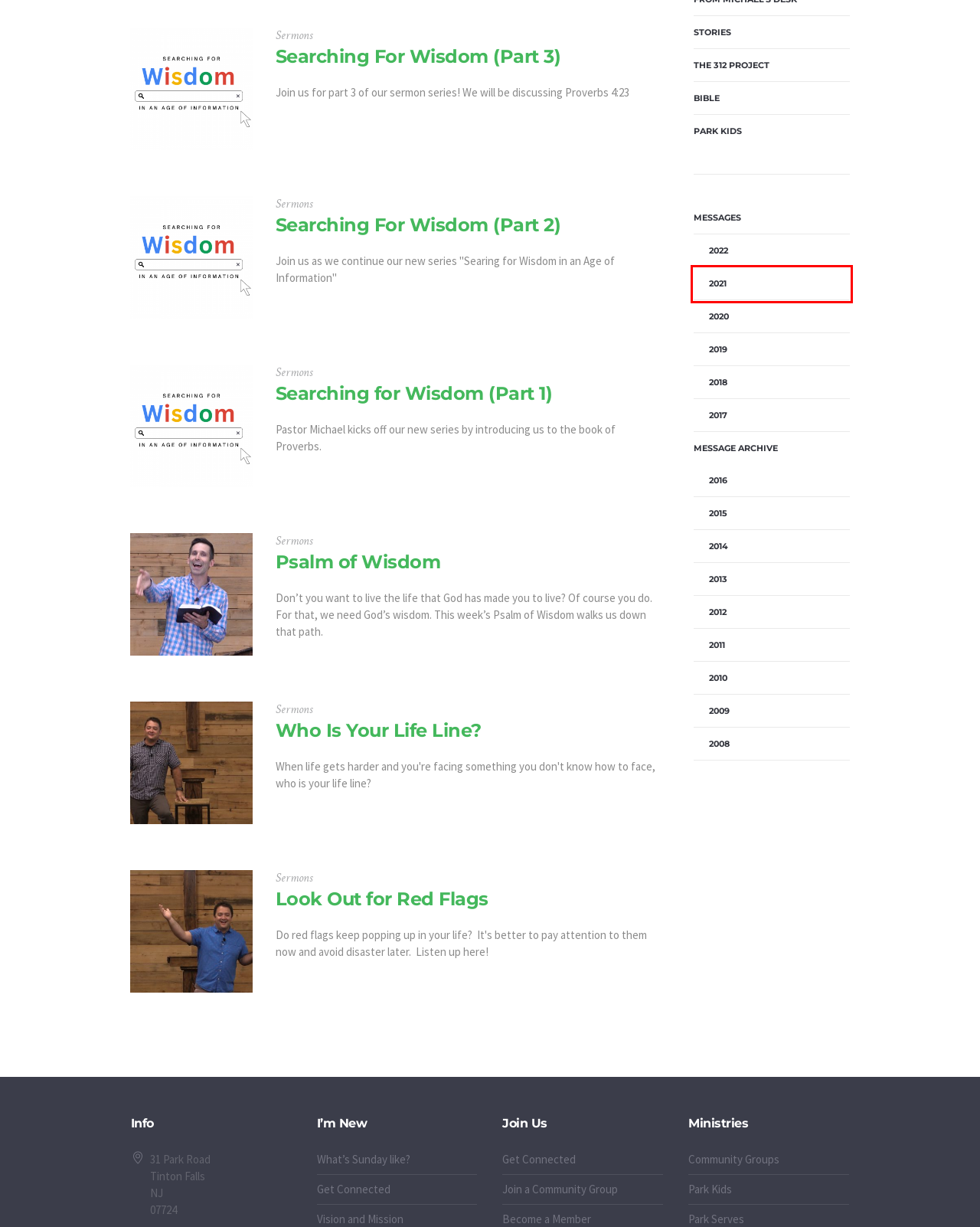Inspect the screenshot of a webpage with a red rectangle bounding box. Identify the webpage description that best corresponds to the new webpage after clicking the element inside the bounding box. Here are the candidates:
A. Park Kids – Park Church
B. 2021 – Park Church
C. 2012 Messages – Park Church
D. Psalm of Wisdom – Park Church
E. 2020 – Park Church
F. 2015 Messages – Park Church
G. Look Out for Red Flags – Park Church
H. 2019 – Park Church

B